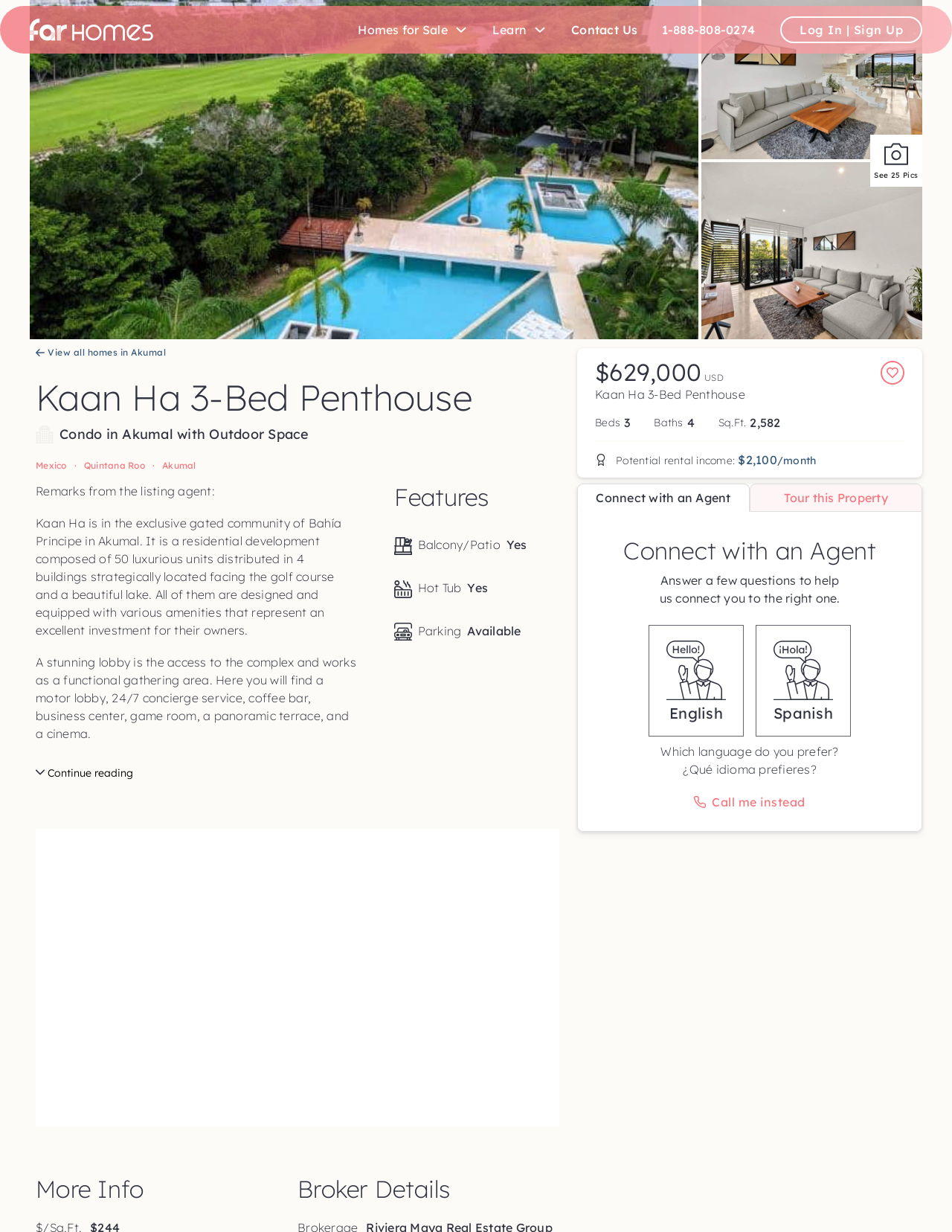Locate the bounding box coordinates of the area where you should click to accomplish the instruction: "Read about Coastal Corridor".

None